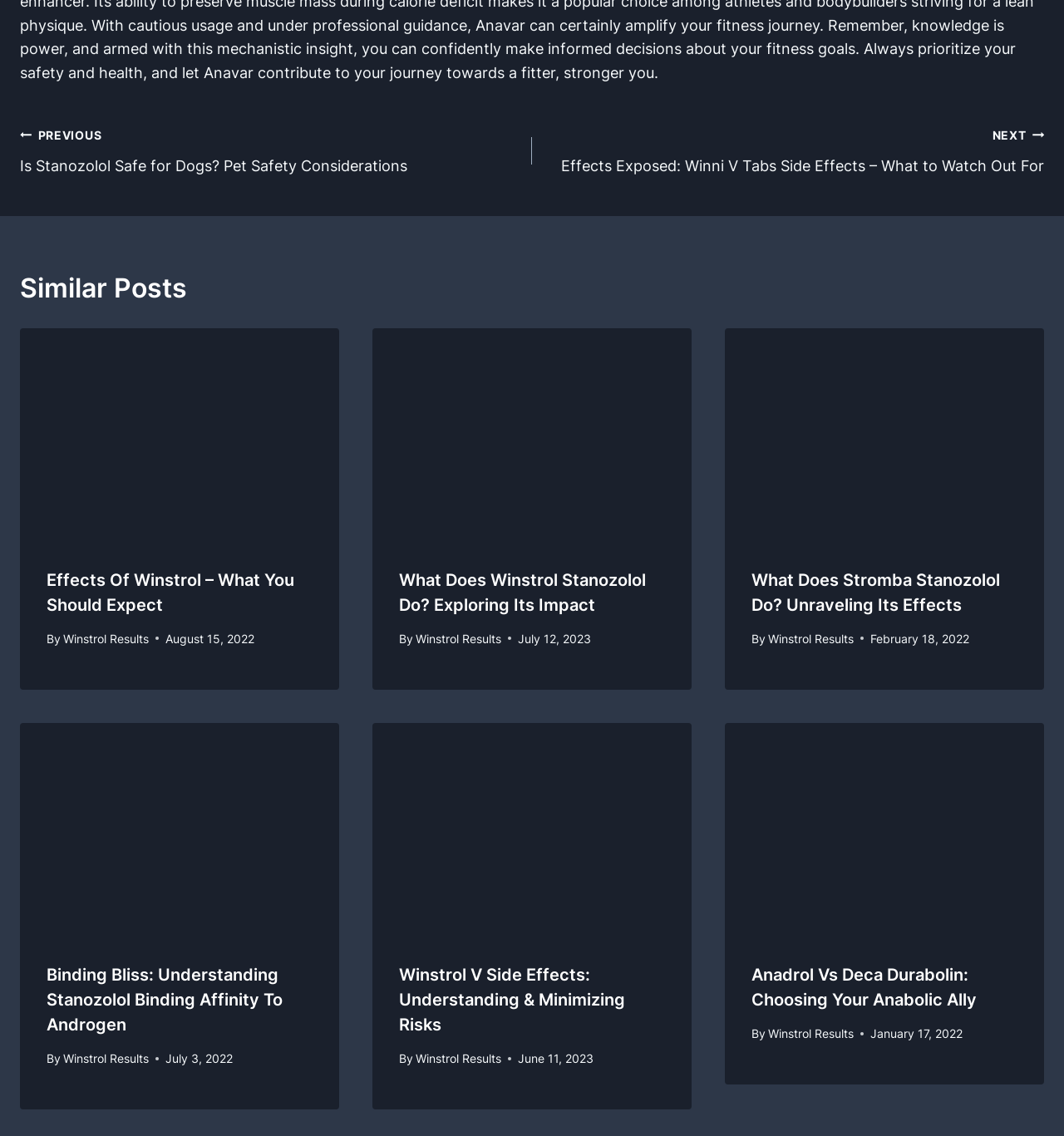Based on the visual content of the image, answer the question thoroughly: What is the purpose of the 'NEXT' and 'PREVIOUS' links?

The 'NEXT' and 'PREVIOUS' links are located at the top of the webpage, and they are used for navigation between posts, allowing users to move to the next or previous post.